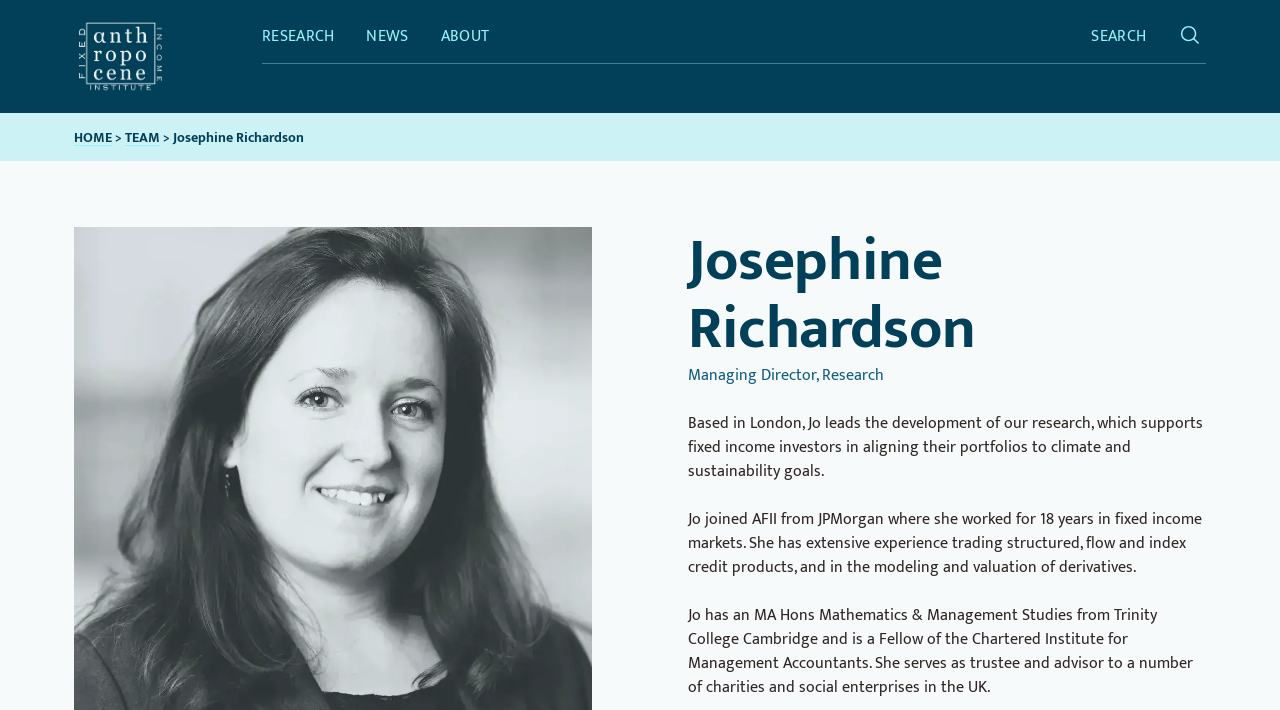Explain the webpage's layout and main content in detail.

The webpage is about Josephine Richardson, Managing Director of Research at the Anthropocene Fixed Income Institute (AFII). At the top left corner, there is a logo of AFII, which is an image linked to the institute's homepage. 

Below the logo, there are four navigation links: "RESEARCH", "NEWS", "ABOUT", and a search combobox with a button on the right side. The search combobox is located at the top right corner of the page.

On the left side of the page, there are three links: "HOME", "TEAM", and a heading with Josephine Richardson's name. 

On the right side of the page, there is a section dedicated to Josephine Richardson's profile. It starts with a heading bearing her name, followed by her title "Managing Director, Research". Below her title, there are three paragraphs describing her background, experience, and qualifications. The first paragraph explains her role at AFII, the second paragraph describes her previous experience at JPMorgan, and the third paragraph lists her education and charitable activities.